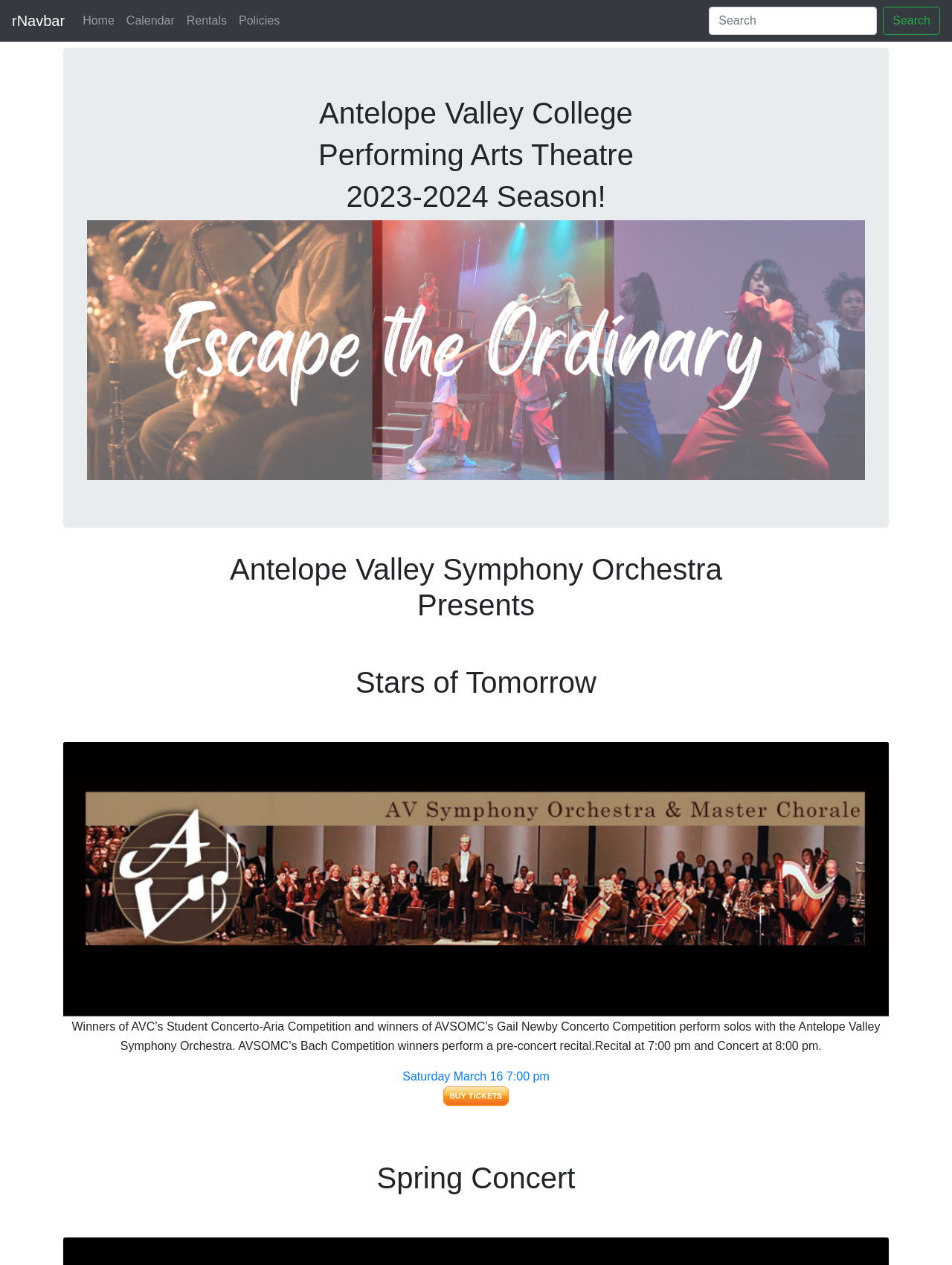Determine the webpage's heading and output its text content.

Antelope Valley College